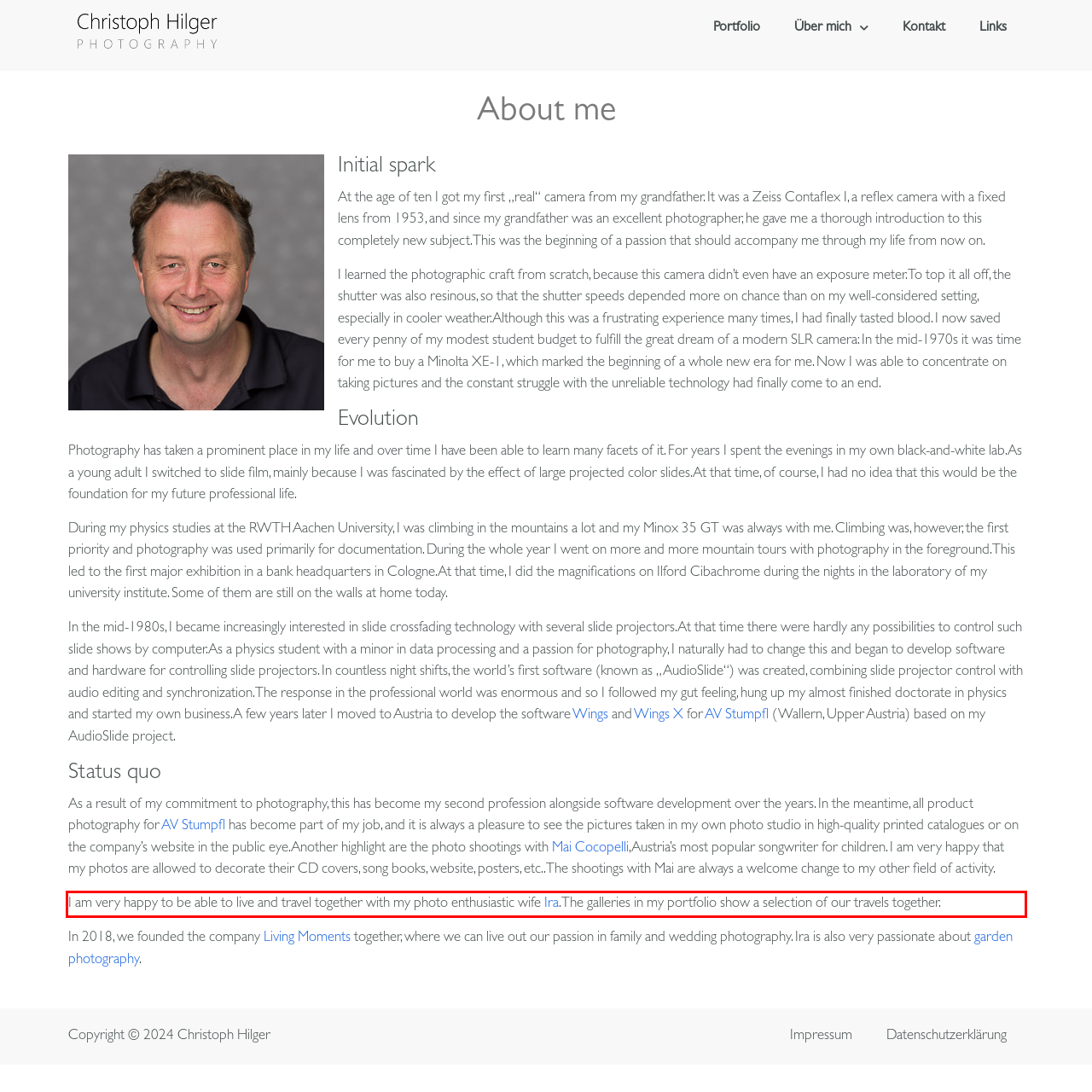Identify and transcribe the text content enclosed by the red bounding box in the given screenshot.

I am very happy to be able to live and travel together with my photo enthusiastic wife Ira. The galleries in my portfolio show a selection of our travels together.